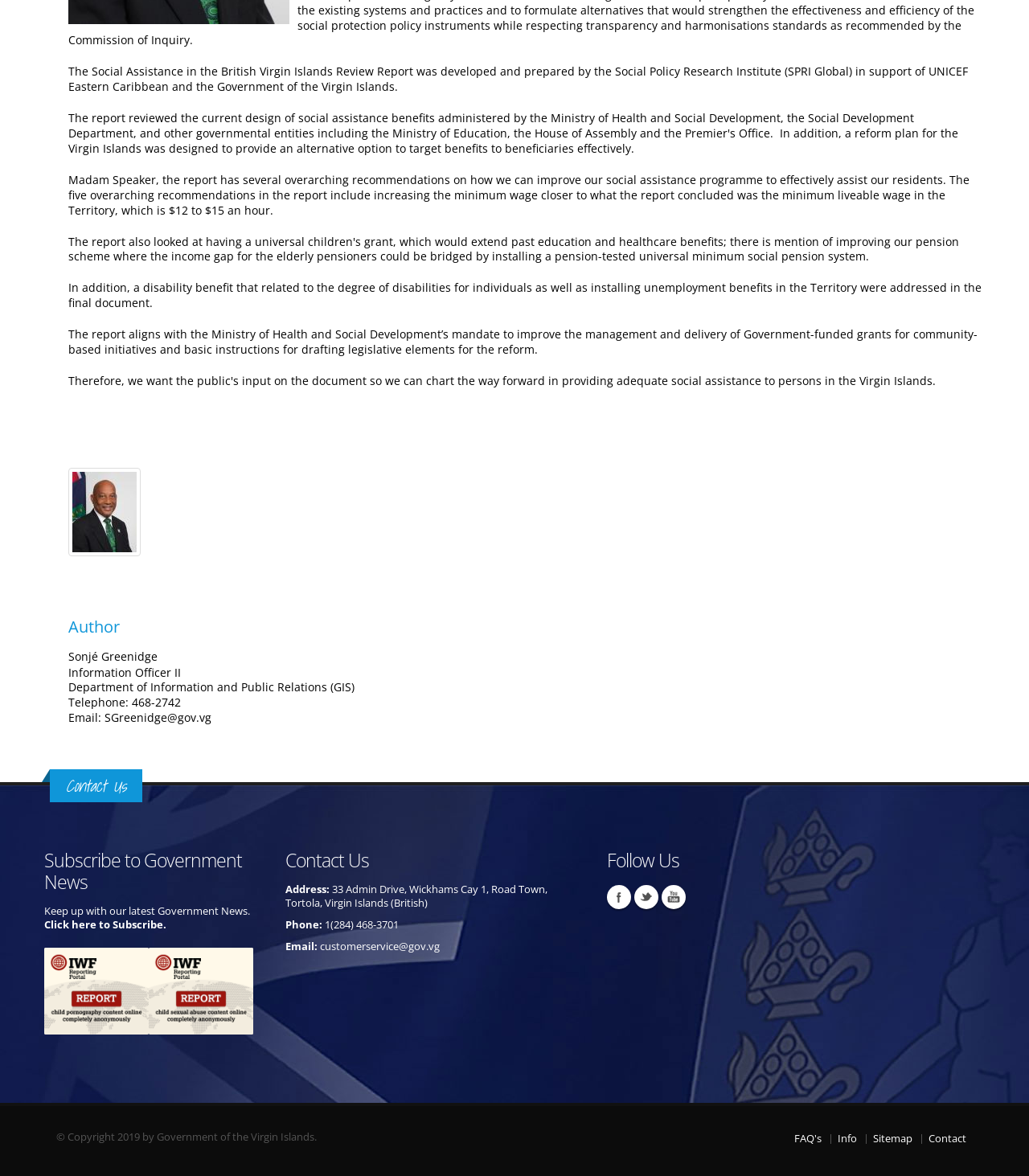Determine the bounding box coordinates of the element that should be clicked to execute the following command: "Visit the Facebook page".

[0.59, 0.753, 0.613, 0.773]